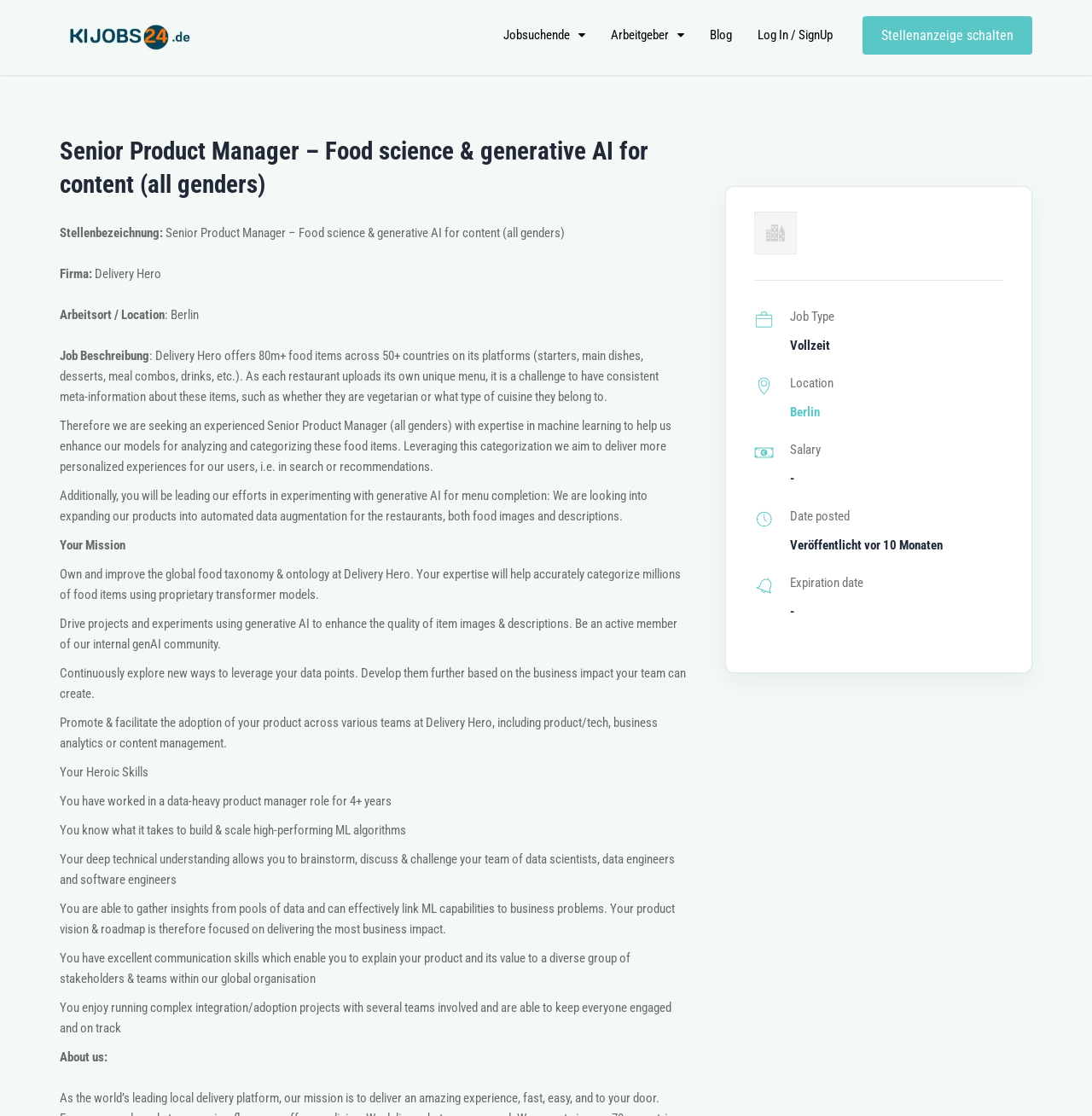Determine the main heading of the webpage and generate its text.

Senior Product Manager – Food science & generative AI for content (all genders)